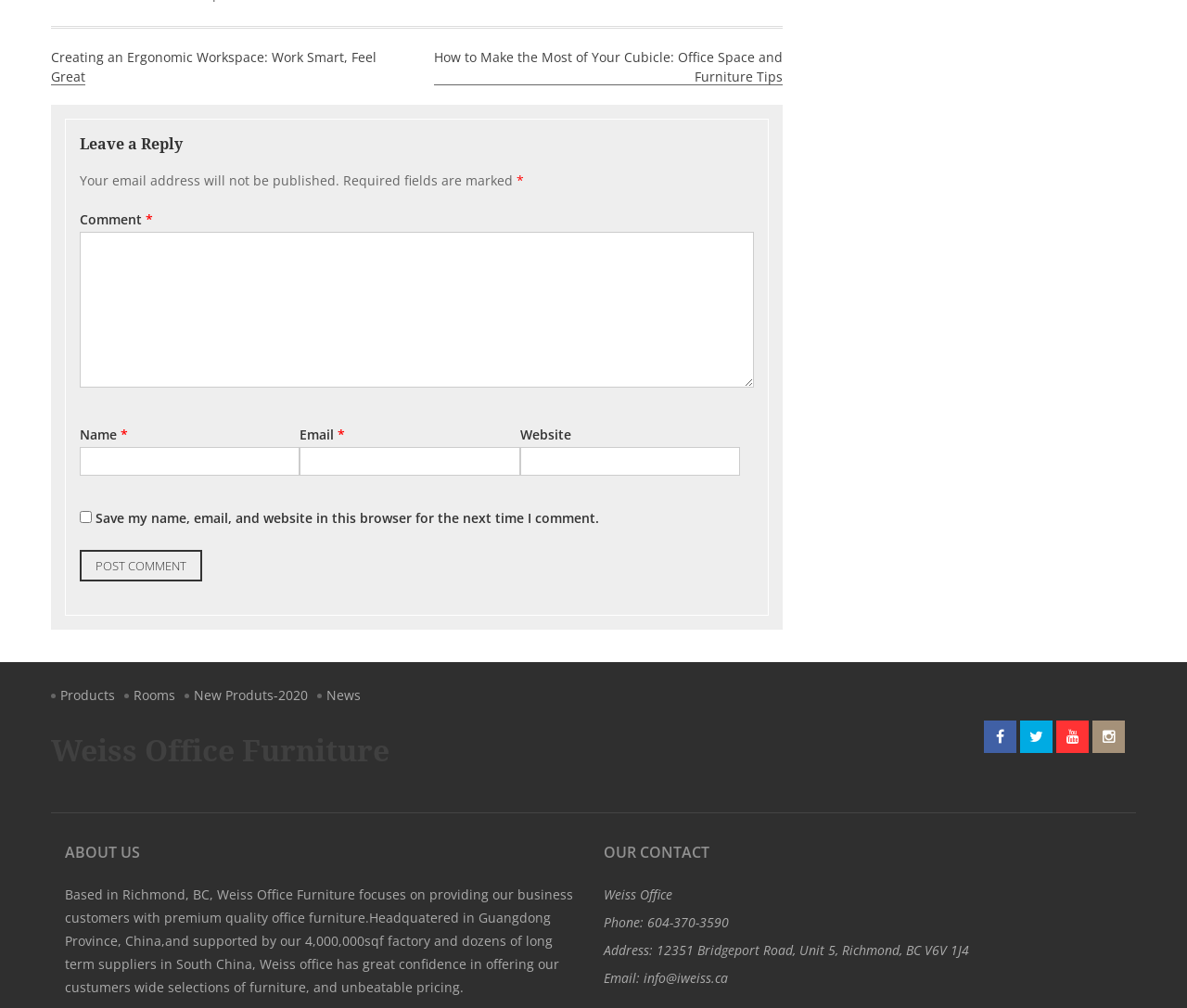Identify the bounding box coordinates of the region that should be clicked to execute the following instruction: "Login to your account".

None